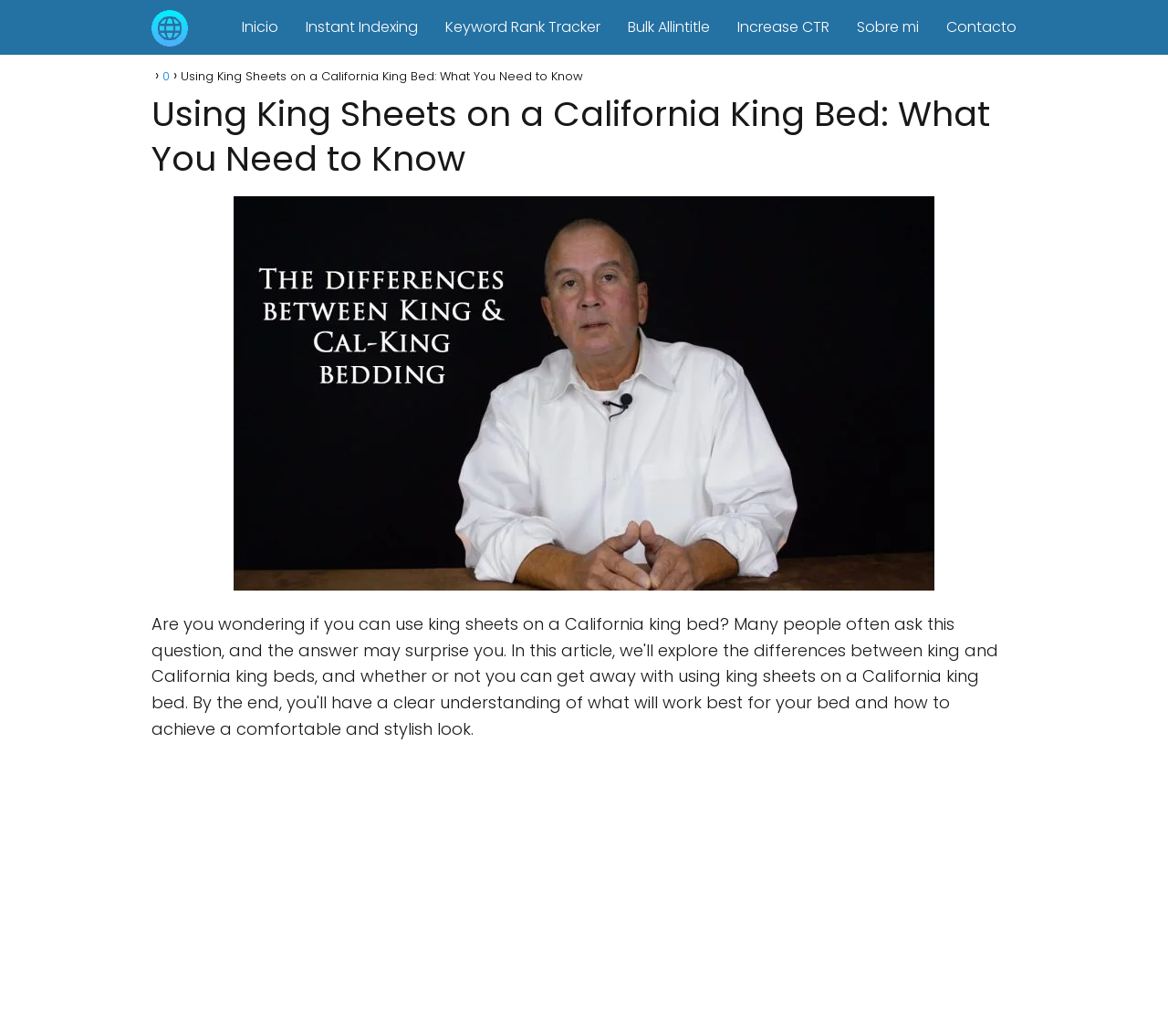Give a short answer using one word or phrase for the question:
What is the text above the navigation menu?

Breadcrumbs